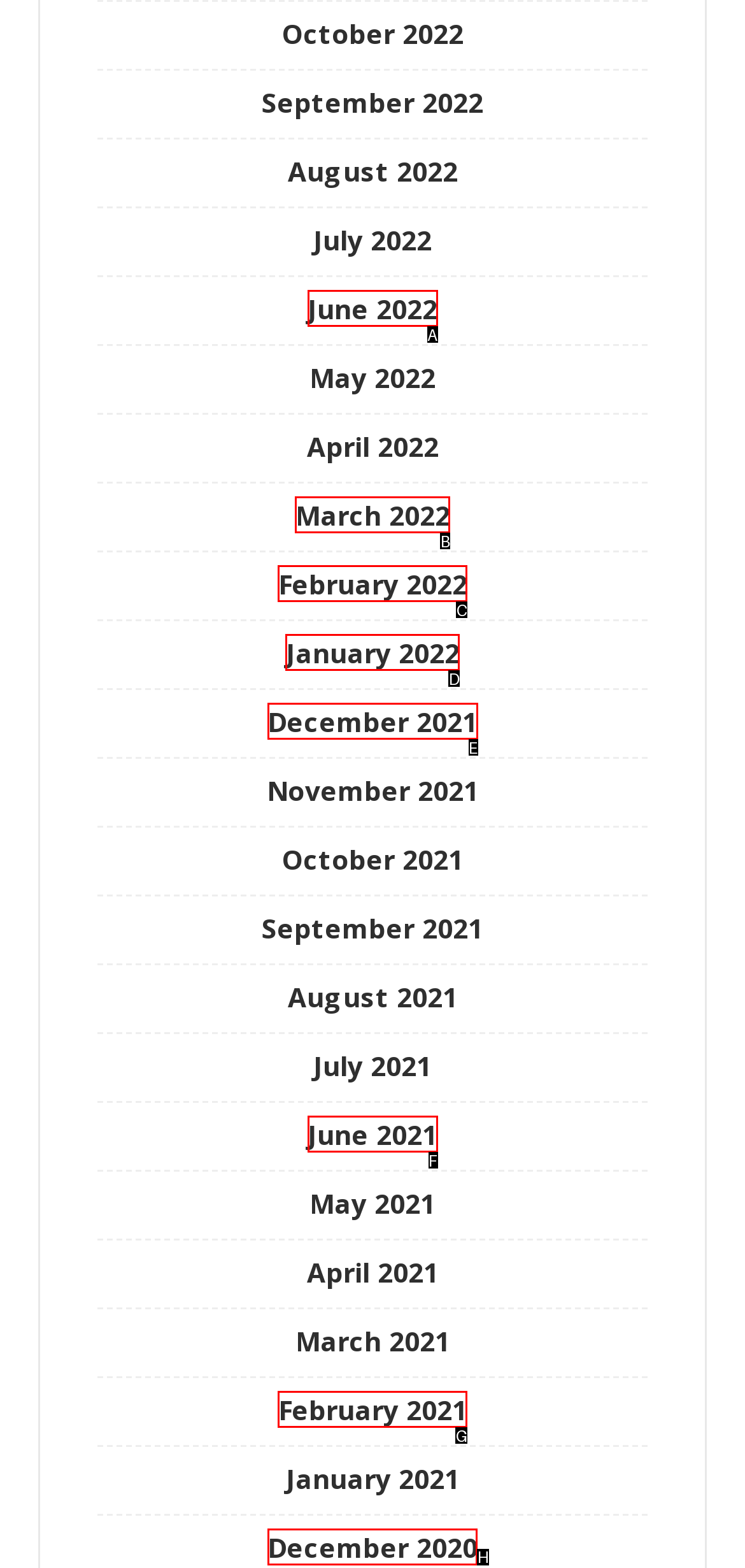Identify the HTML element you need to click to achieve the task: View December 2020. Respond with the corresponding letter of the option.

H